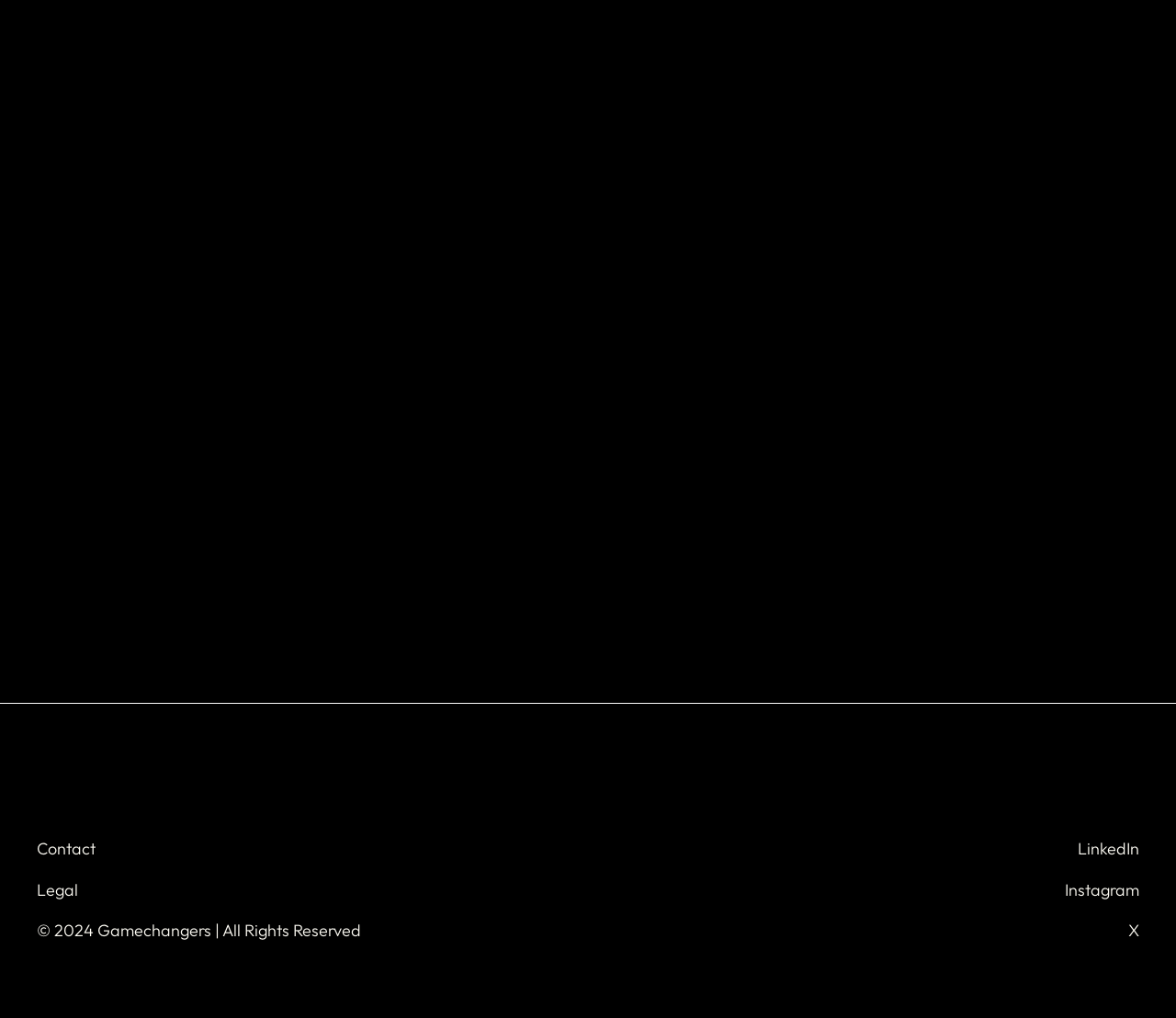Respond to the question below with a single word or phrase:
What are the social media platforms linked on this webpage?

LinkedIn, Instagram